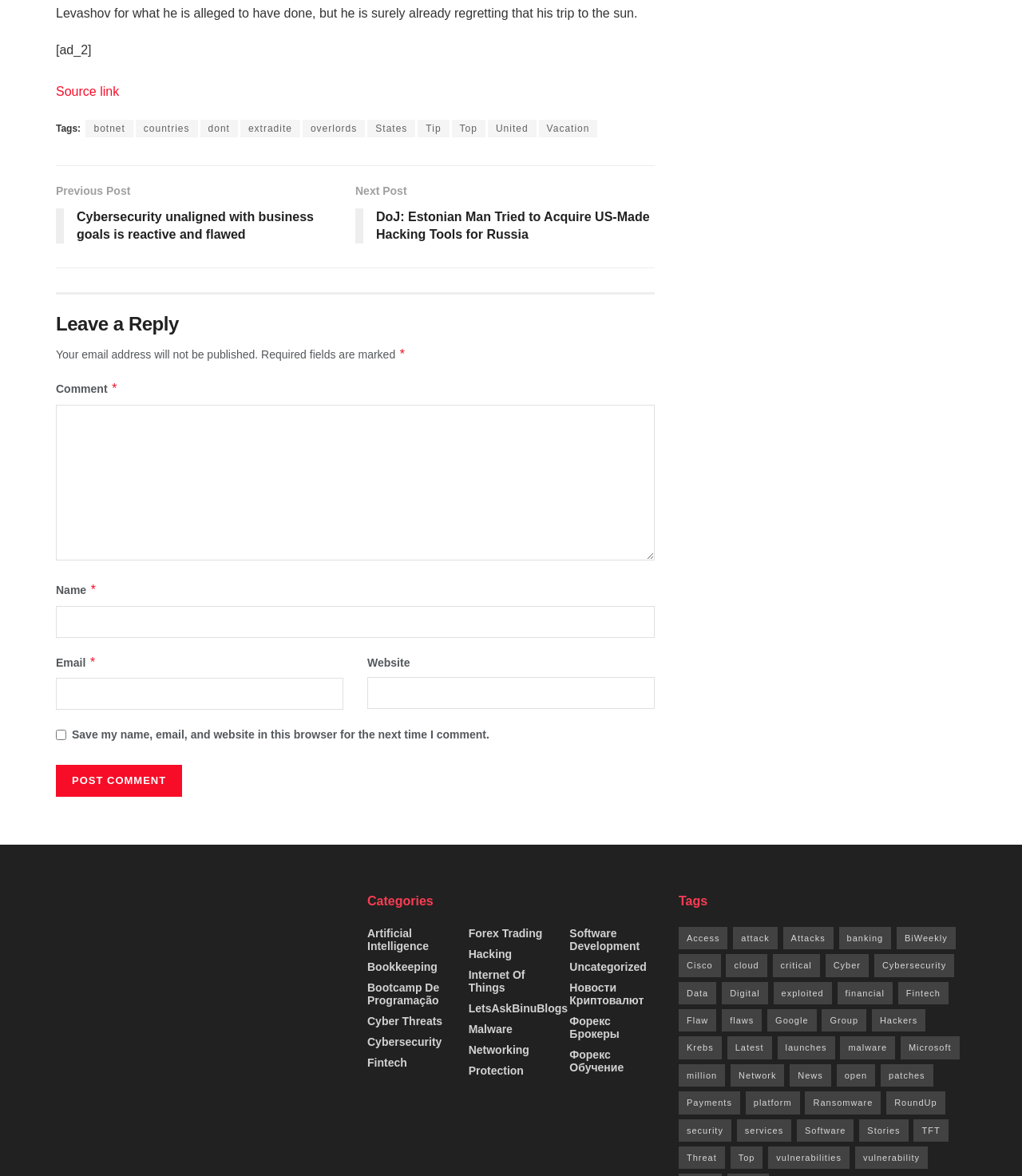Find the bounding box coordinates of the area to click in order to follow the instruction: "Click on the 'Previous Post' link".

[0.055, 0.155, 0.348, 0.214]